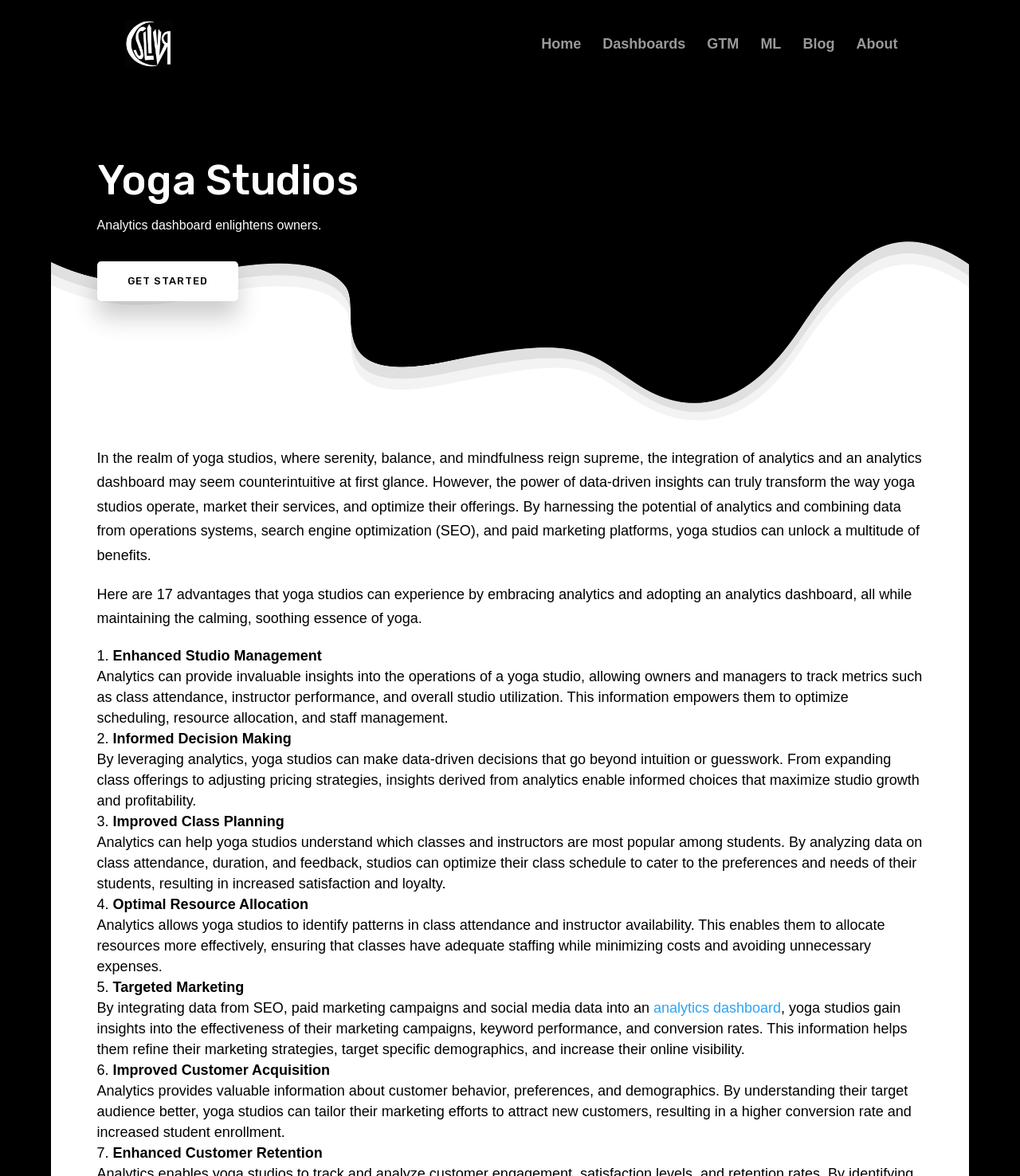What can analytics provide for yoga studios in terms of class planning?
Based on the screenshot, provide your answer in one word or phrase.

Understanding of popular classes and instructors